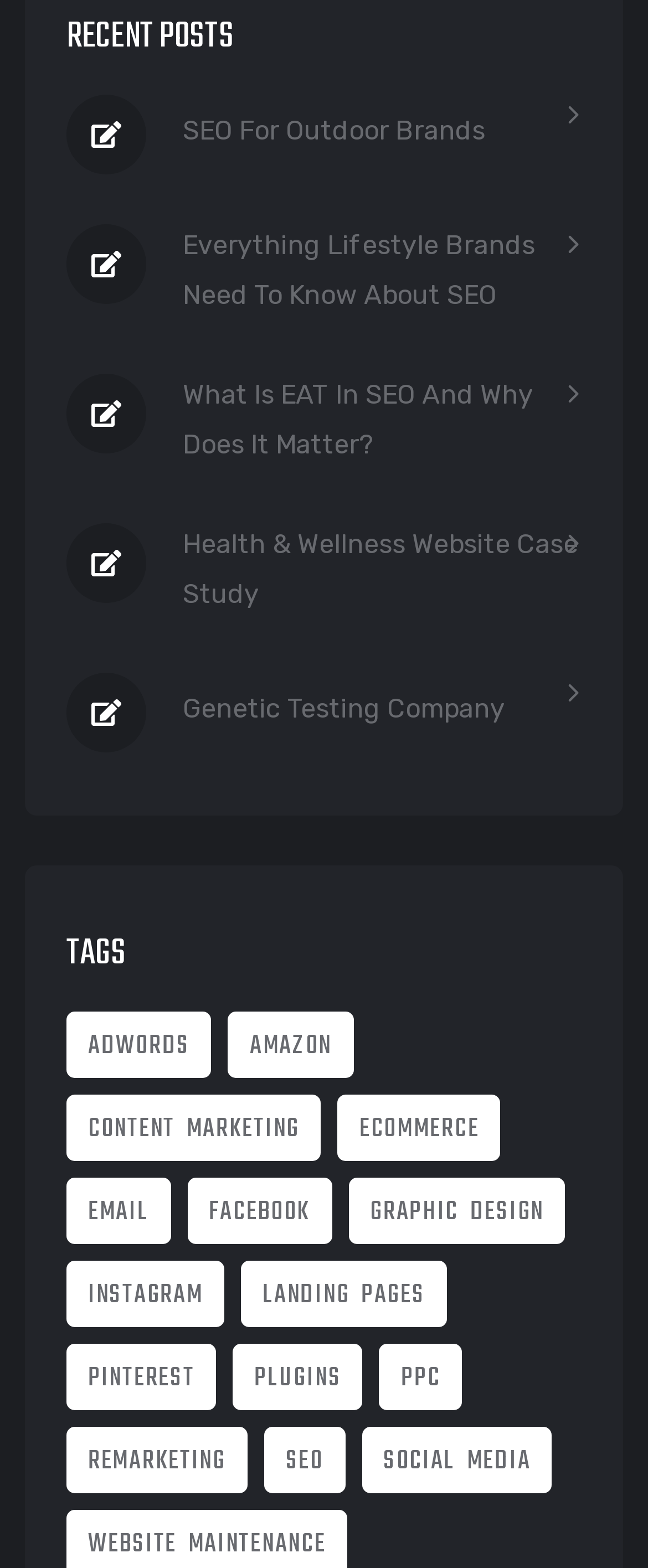Please mark the clickable region by giving the bounding box coordinates needed to complete this instruction: "Click on the 'SEO For Outdoor Brands' link".

[0.282, 0.068, 0.749, 0.1]